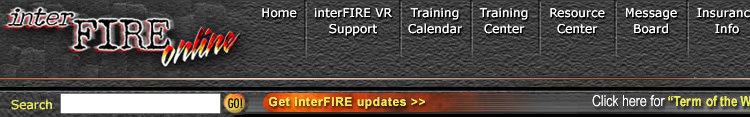What is the color of the 'Get interFIRE updates' button?
Please respond to the question with a detailed and informative answer.

The caption explicitly mentions that the button encouraging users to subscribe for the latest information is bright orange in color, which makes it stand out on the webpage.